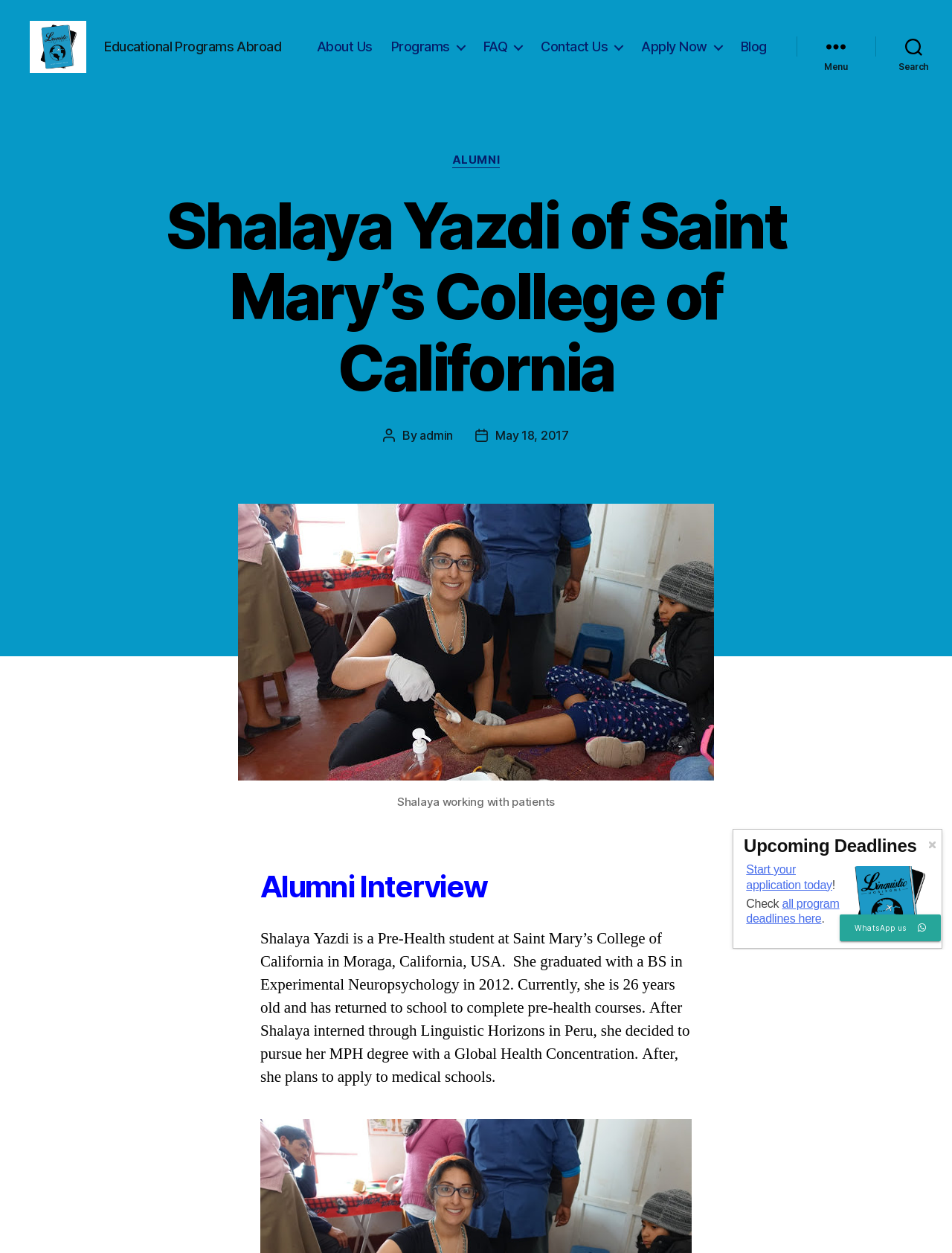What is the name of the college Shalaya attended?
Please give a detailed and thorough answer to the question, covering all relevant points.

I found the answer by reading the text 'Shalaya Yazdi is a Pre-Health student at Saint Mary’s College of California in Moraga, California, USA.' which provides information about Shalaya's educational background.